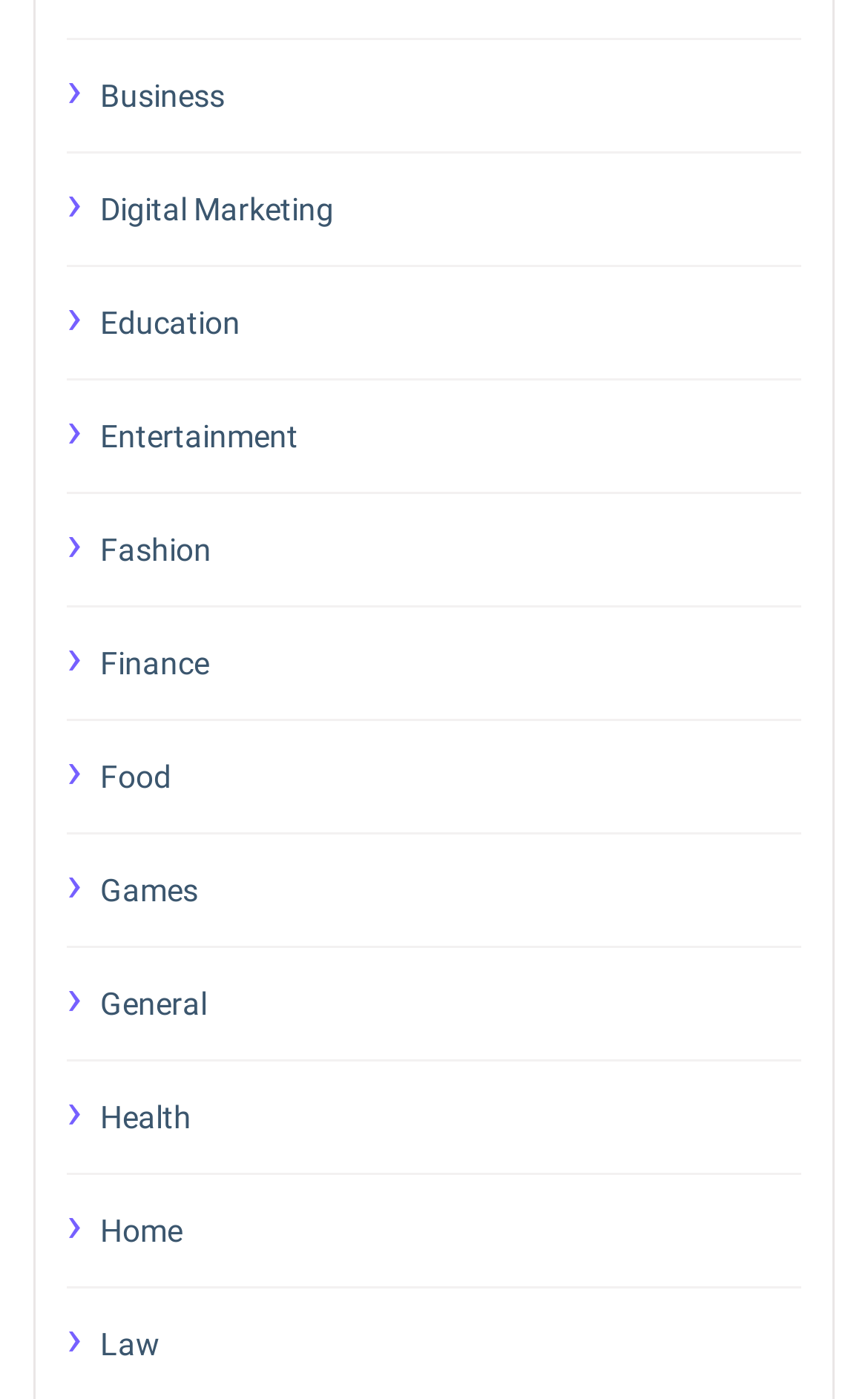Identify the bounding box of the UI element that matches this description: "Food".

[0.115, 0.535, 0.923, 0.576]